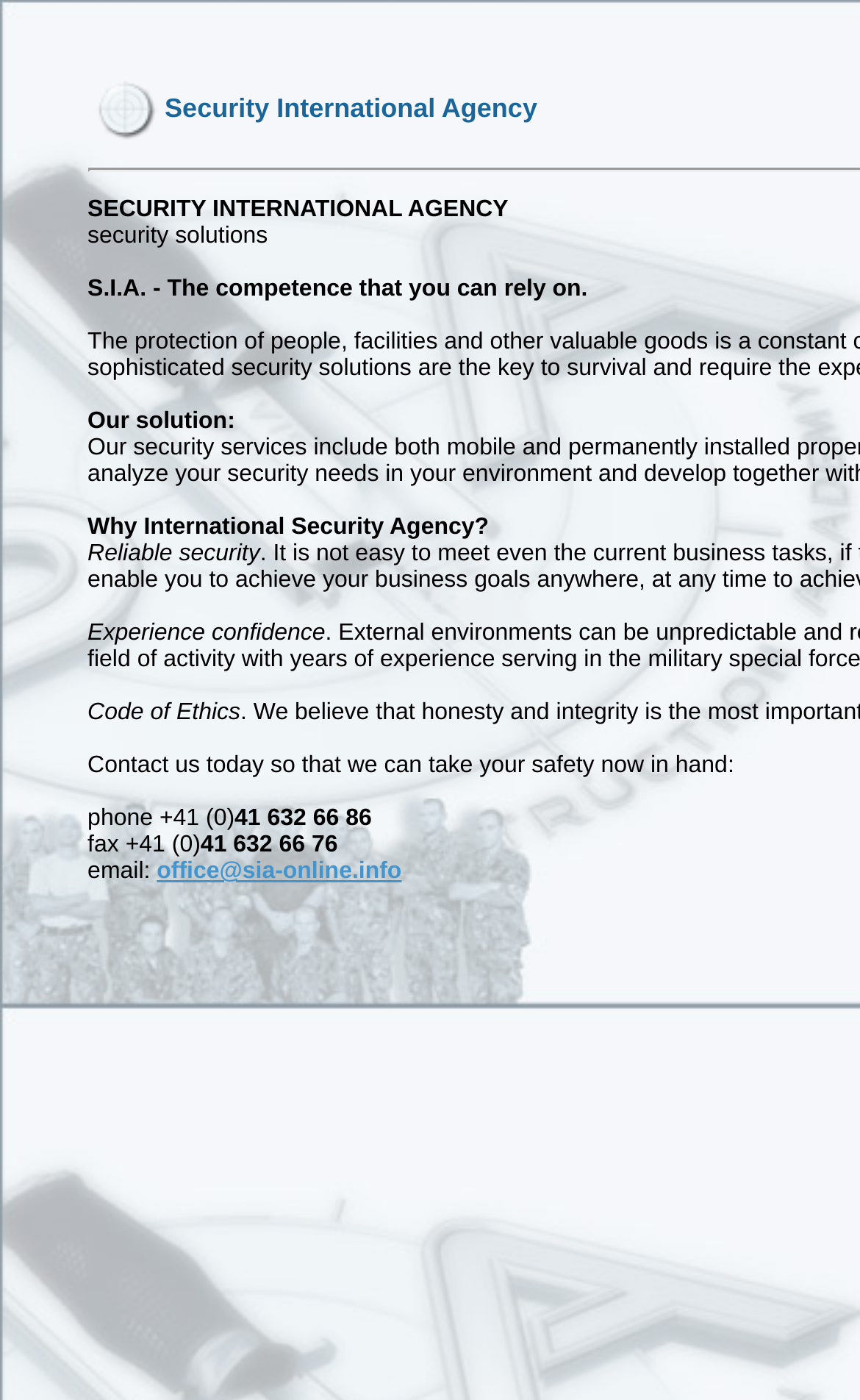Identify the bounding box of the UI element that matches this description: "office@sia-online.info".

[0.182, 0.613, 0.467, 0.632]